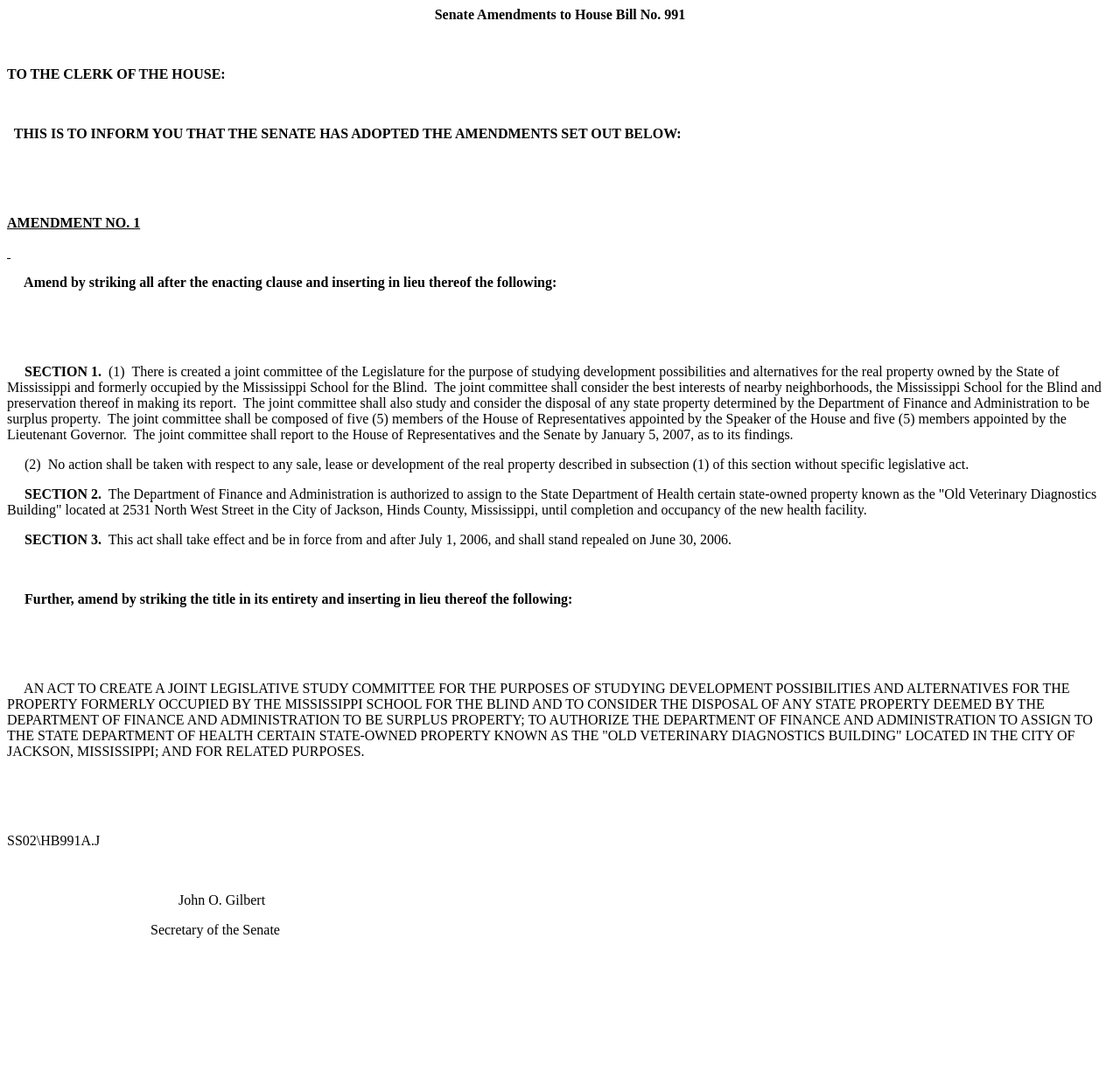How many members will the joint committee have?
Respond to the question with a well-detailed and thorough answer.

The joint committee will have 10 members, consisting of 5 members of the House of Representatives appointed by the Speaker of the House and 5 members appointed by the Lieutenant Governor, as described in Section 1 of the amendment.